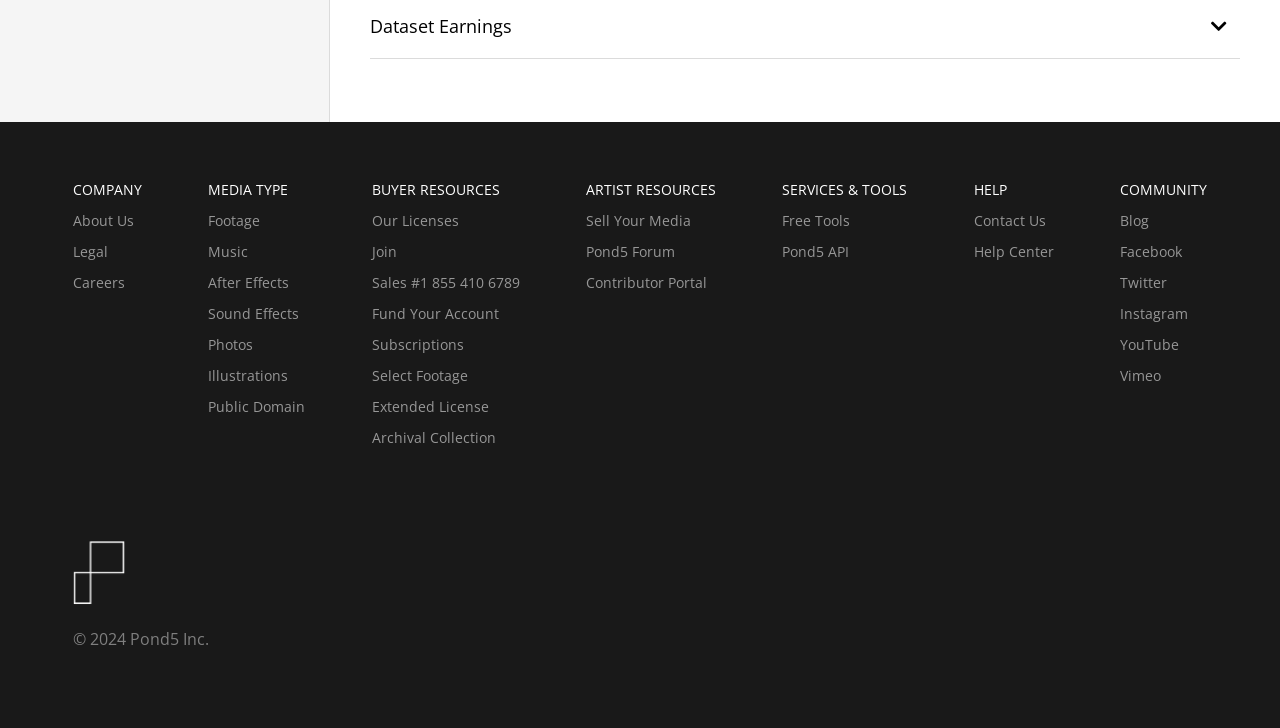Please locate the bounding box coordinates of the element's region that needs to be clicked to follow the instruction: "View Our Licenses". The bounding box coordinates should be provided as four float numbers between 0 and 1, i.e., [left, top, right, bottom].

[0.29, 0.29, 0.406, 0.316]